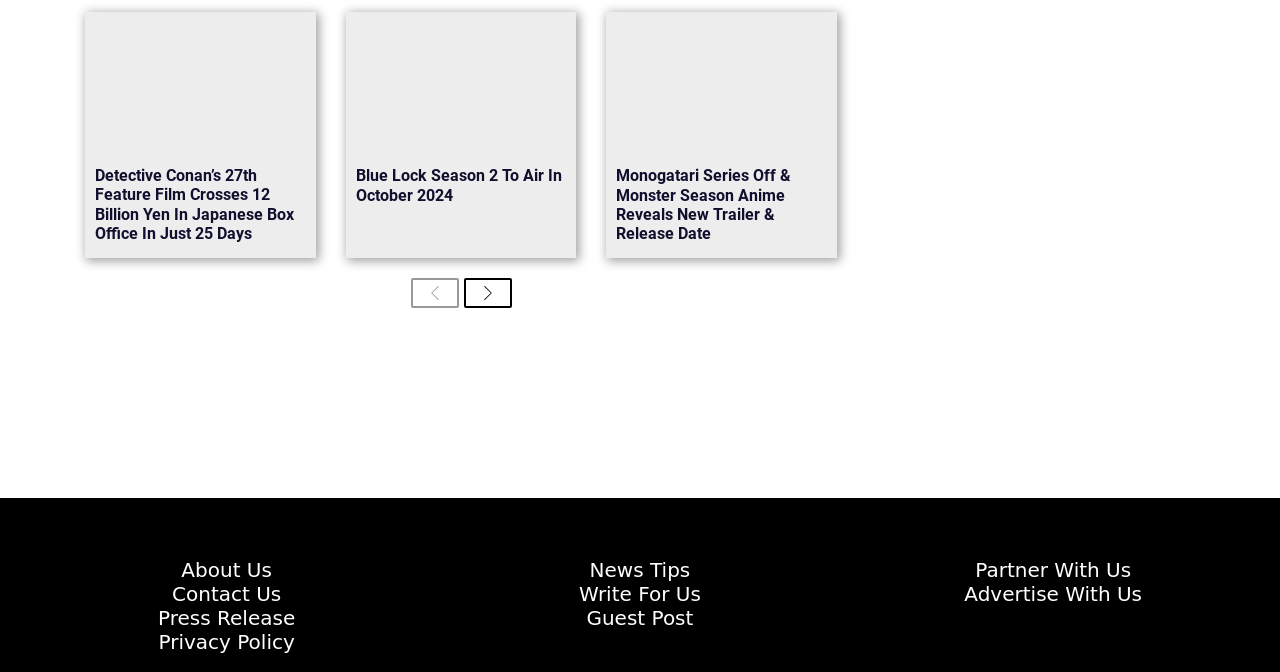Identify the coordinates of the bounding box for the element described below: "×". Return the coordinates as four float numbers between 0 and 1: [left, top, right, bottom].

None